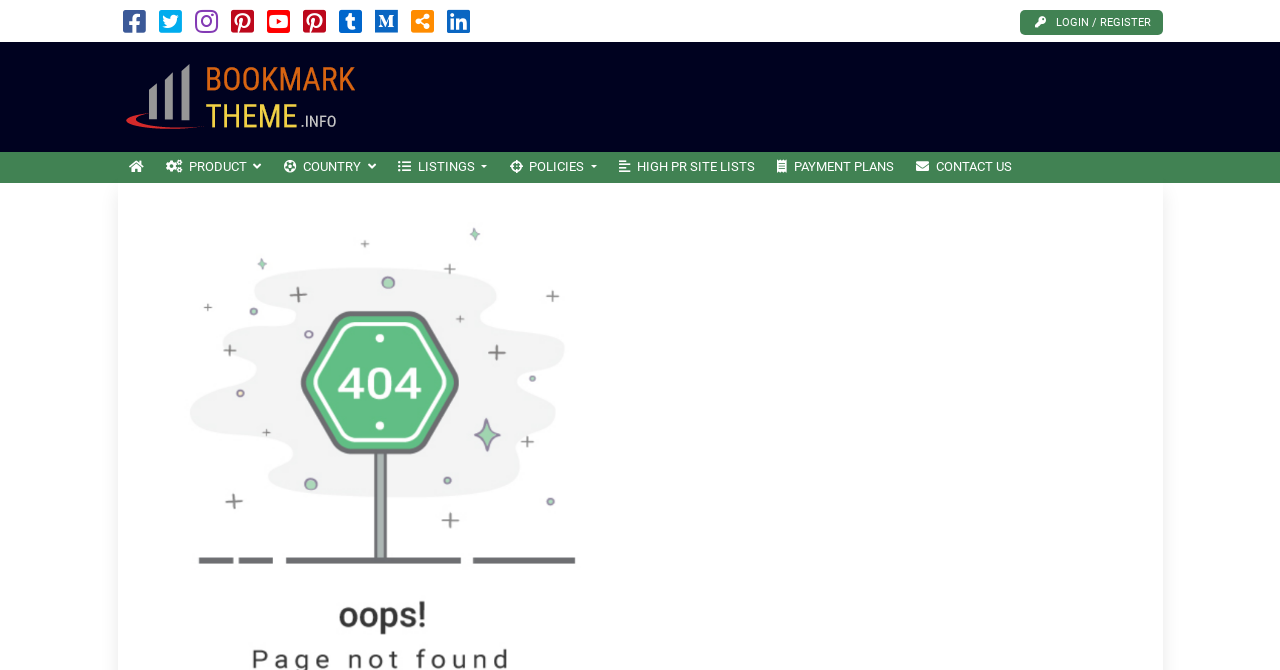Pinpoint the bounding box coordinates of the area that should be clicked to complete the following instruction: "View product list". The coordinates must be given as four float numbers between 0 and 1, i.e., [left, top, right, bottom].

[0.121, 0.227, 0.213, 0.273]